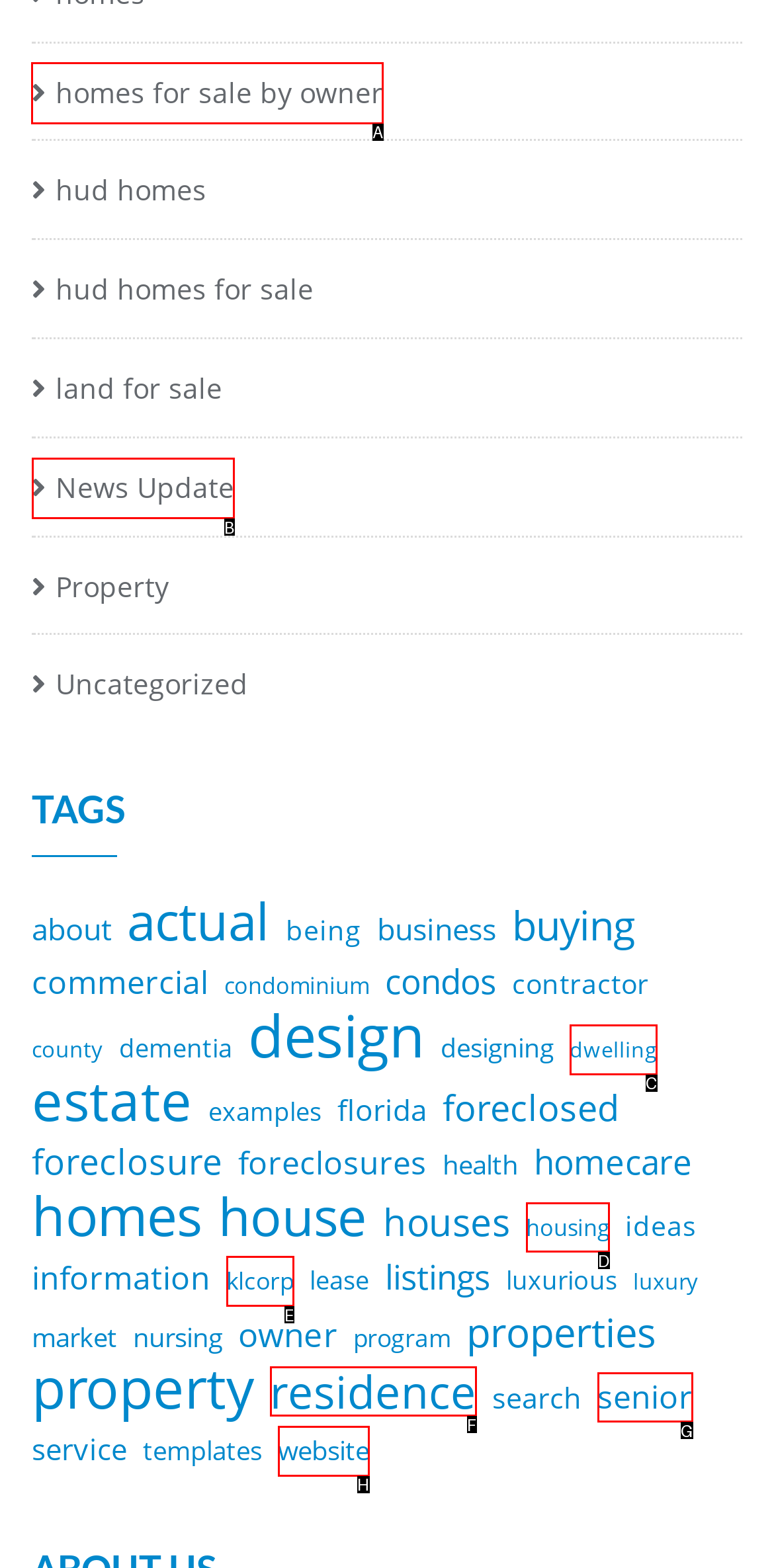Identify which HTML element should be clicked to fulfill this instruction: Click on 'homes for sale by owner' Reply with the correct option's letter.

A